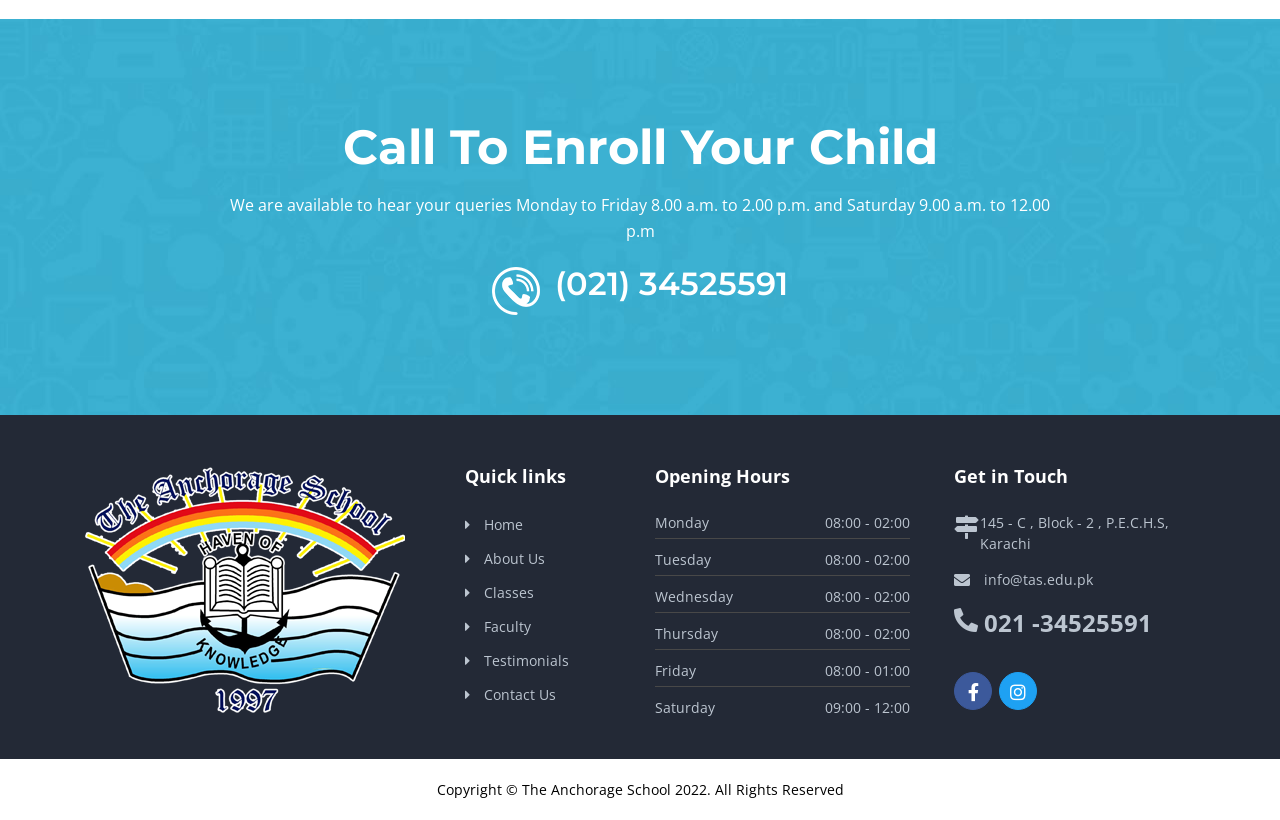Extract the bounding box coordinates of the UI element described: "021 -34525591". Provide the coordinates in the format [left, top, right, bottom] with values ranging from 0 to 1.

[0.769, 0.74, 0.9, 0.78]